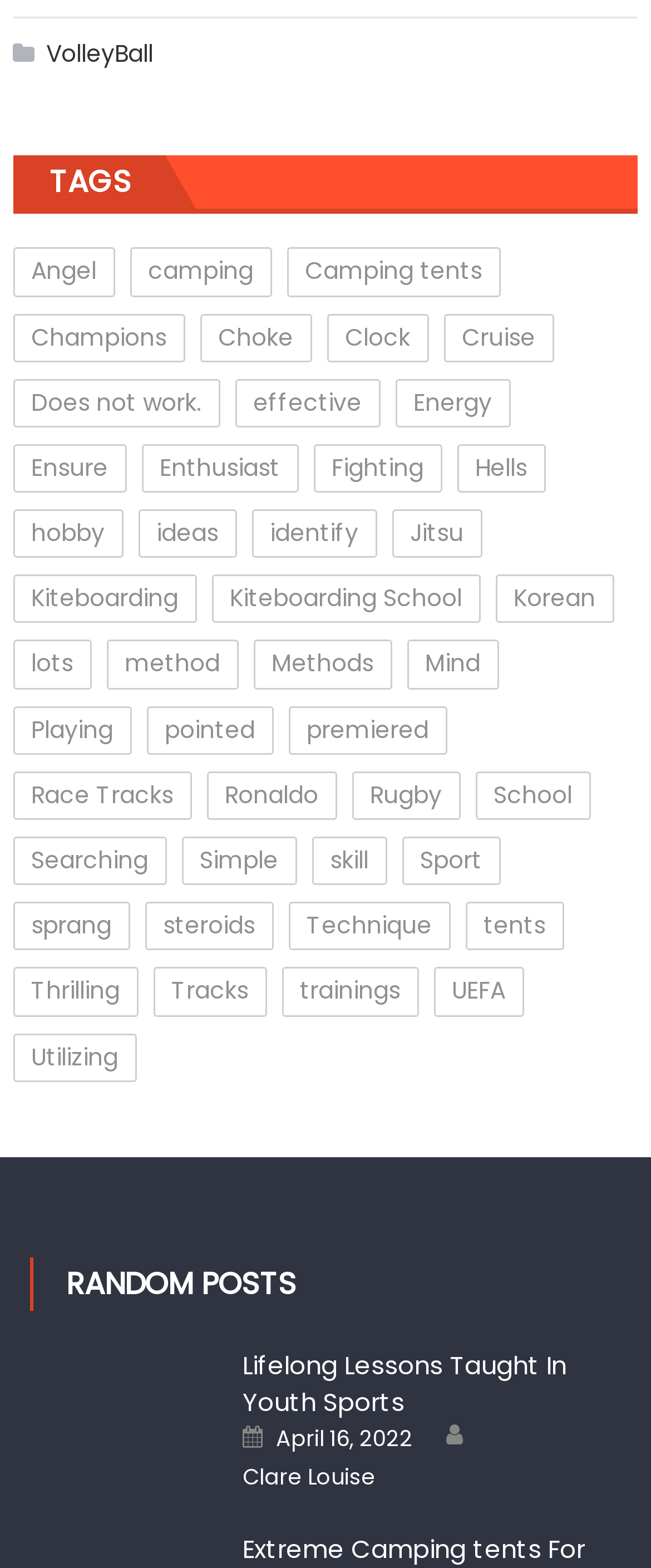Using the information in the image, give a comprehensive answer to the question: 
Who is the author of the random post?

The author of the random post is mentioned at the bottom of the post, which is 'Clare Louise'.